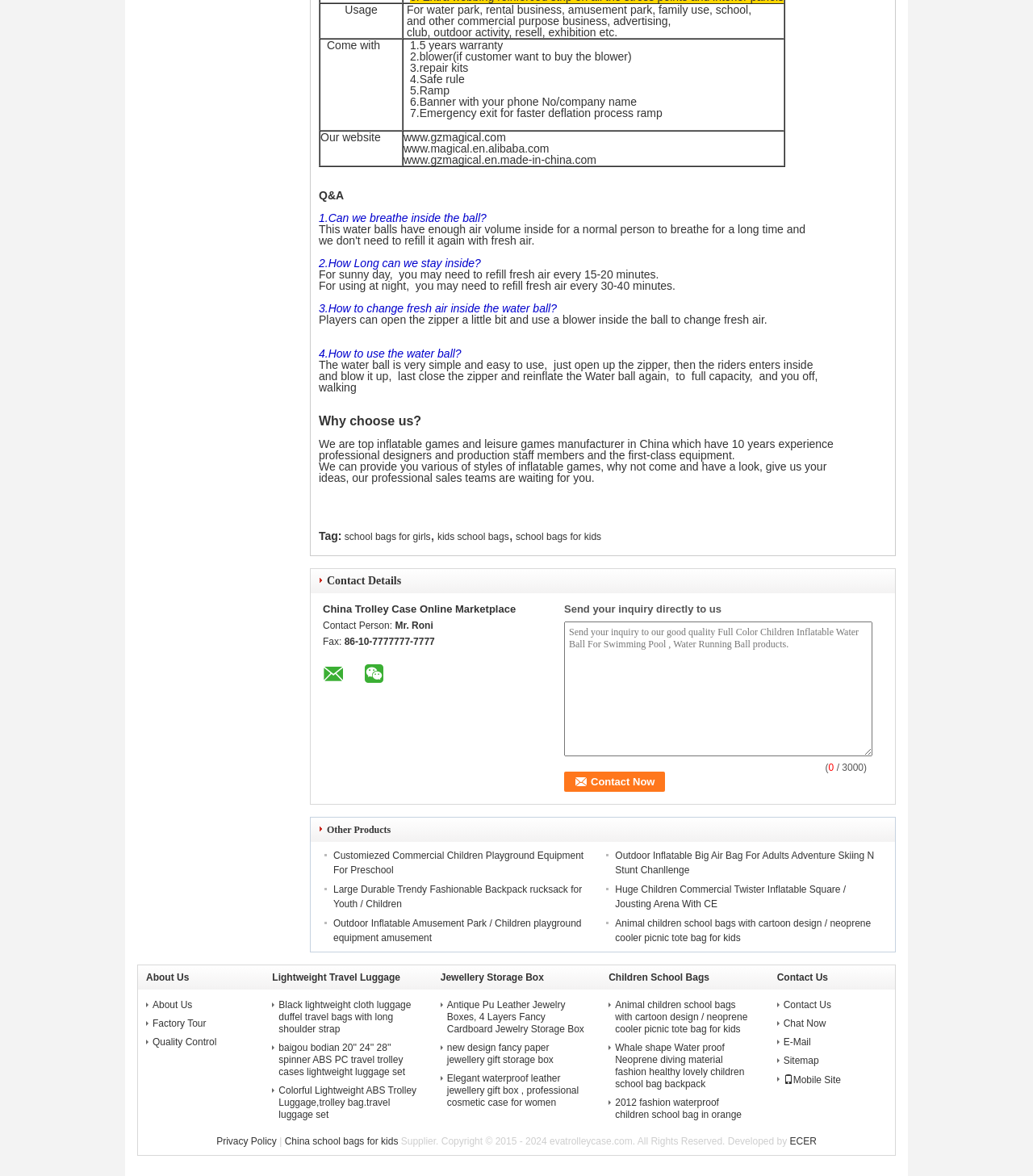Answer the question briefly using a single word or phrase: 
What is the company's experience in the industry?

10 years